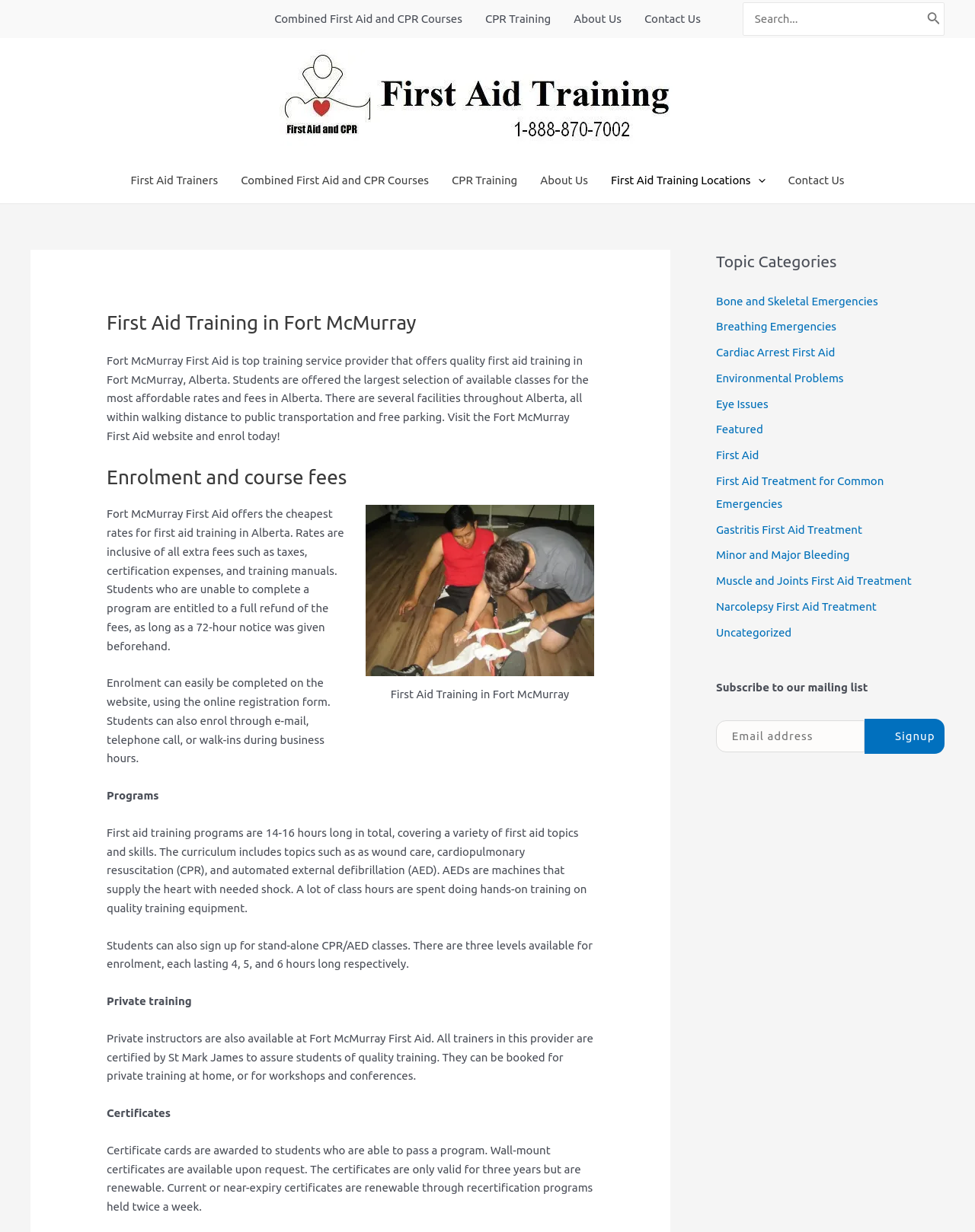Specify the bounding box coordinates of the region I need to click to perform the following instruction: "Click on First Aid Training link". The coordinates must be four float numbers in the range of 0 to 1, i.e., [left, top, right, bottom].

[0.286, 0.073, 0.702, 0.084]